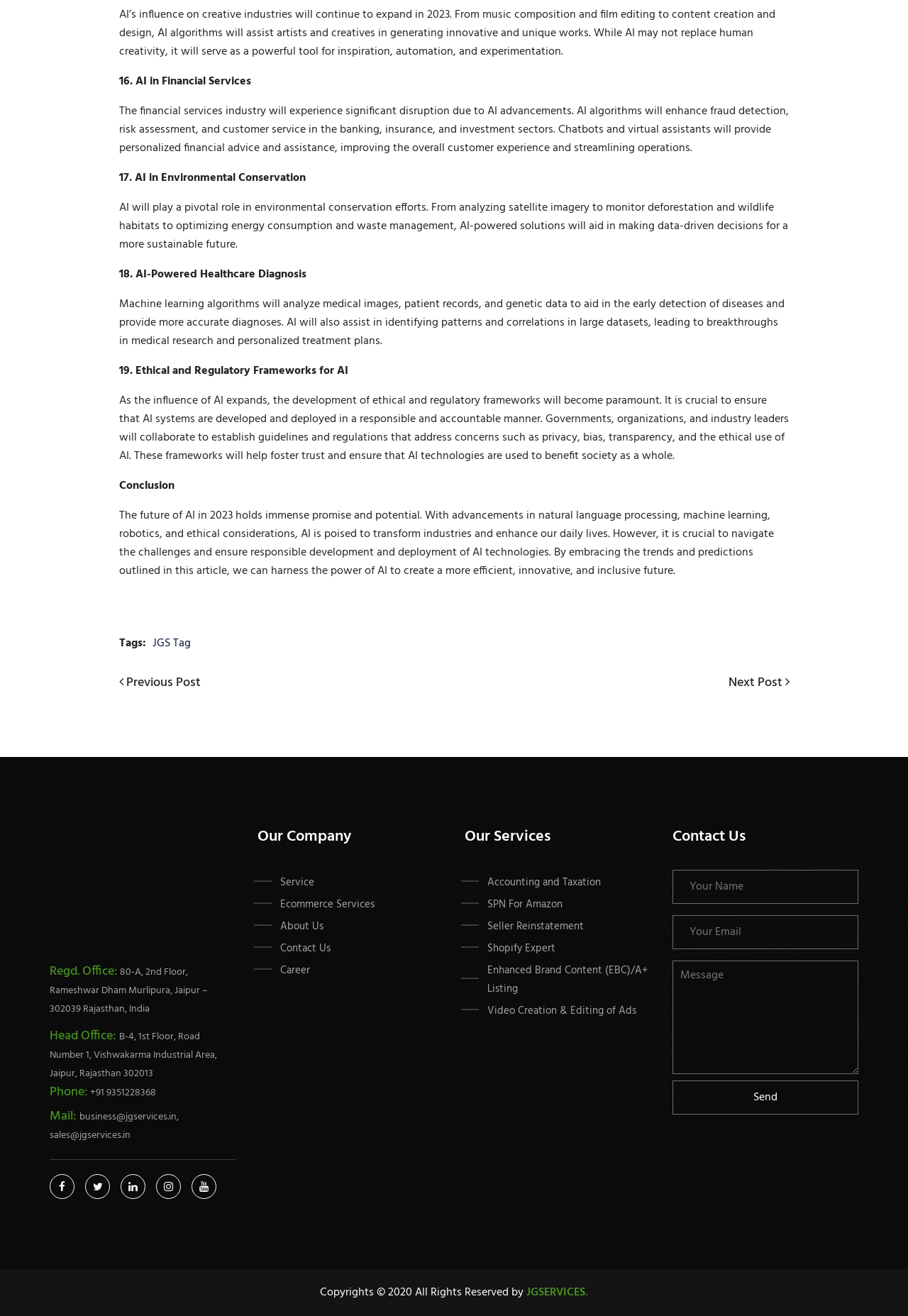Locate the bounding box coordinates of the element that should be clicked to fulfill the instruction: "Fill in the 'Your Name' textbox".

[0.74, 0.661, 0.945, 0.687]